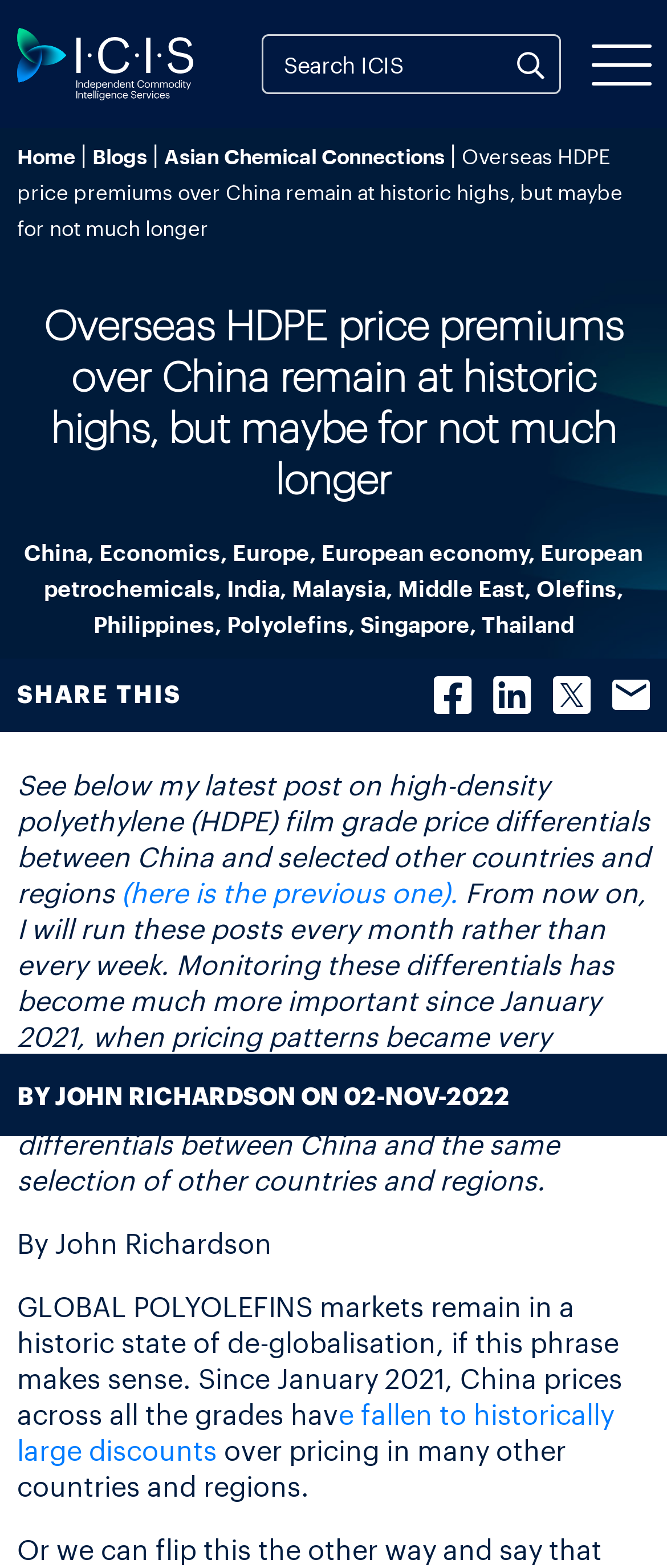Respond to the following query with just one word or a short phrase: 
What is the frequency of the posts?

Monthly